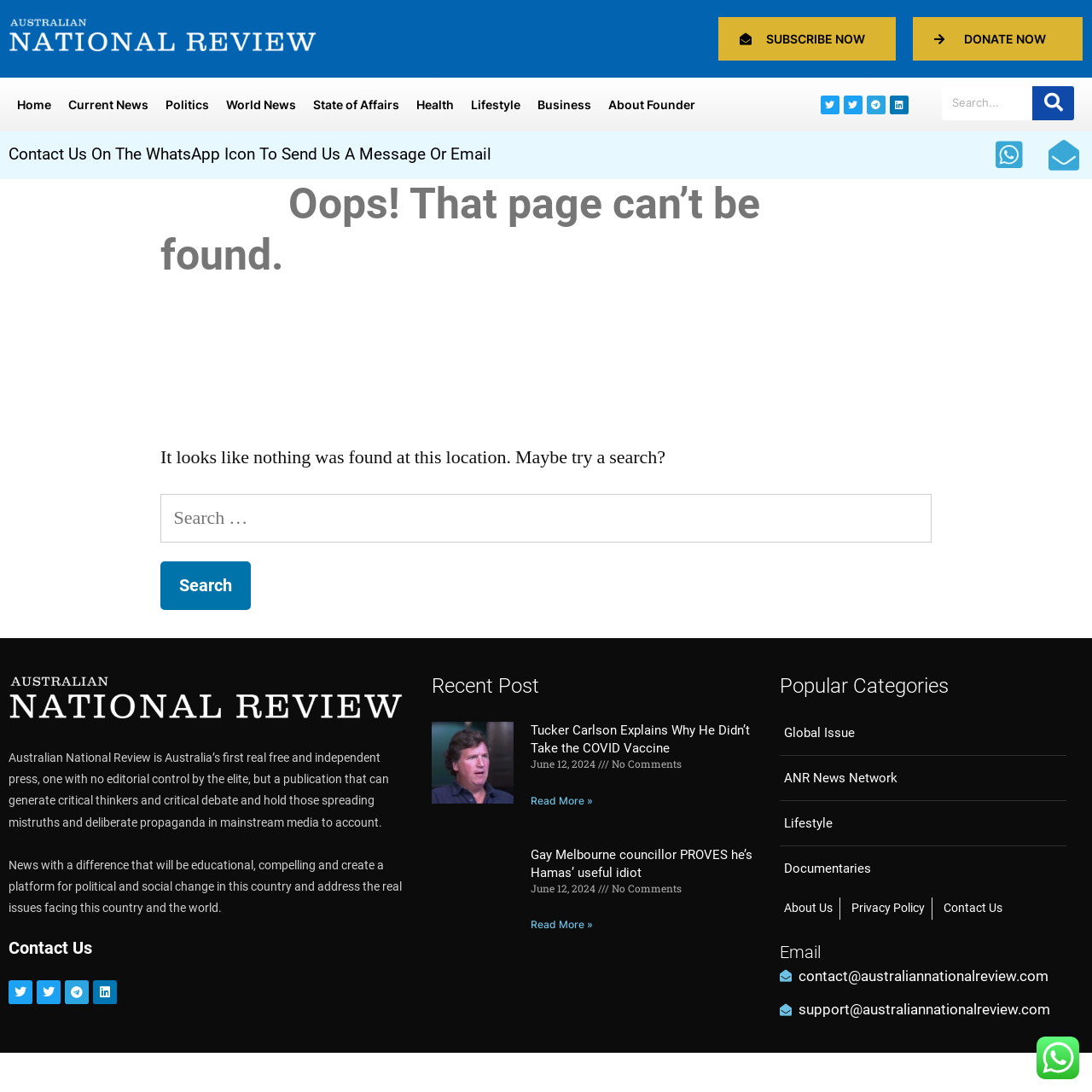Determine the bounding box coordinates of the clickable element to achieve the following action: 'Subscribe now'. Provide the coordinates as four float values between 0 and 1, formatted as [left, top, right, bottom].

[0.658, 0.016, 0.82, 0.056]